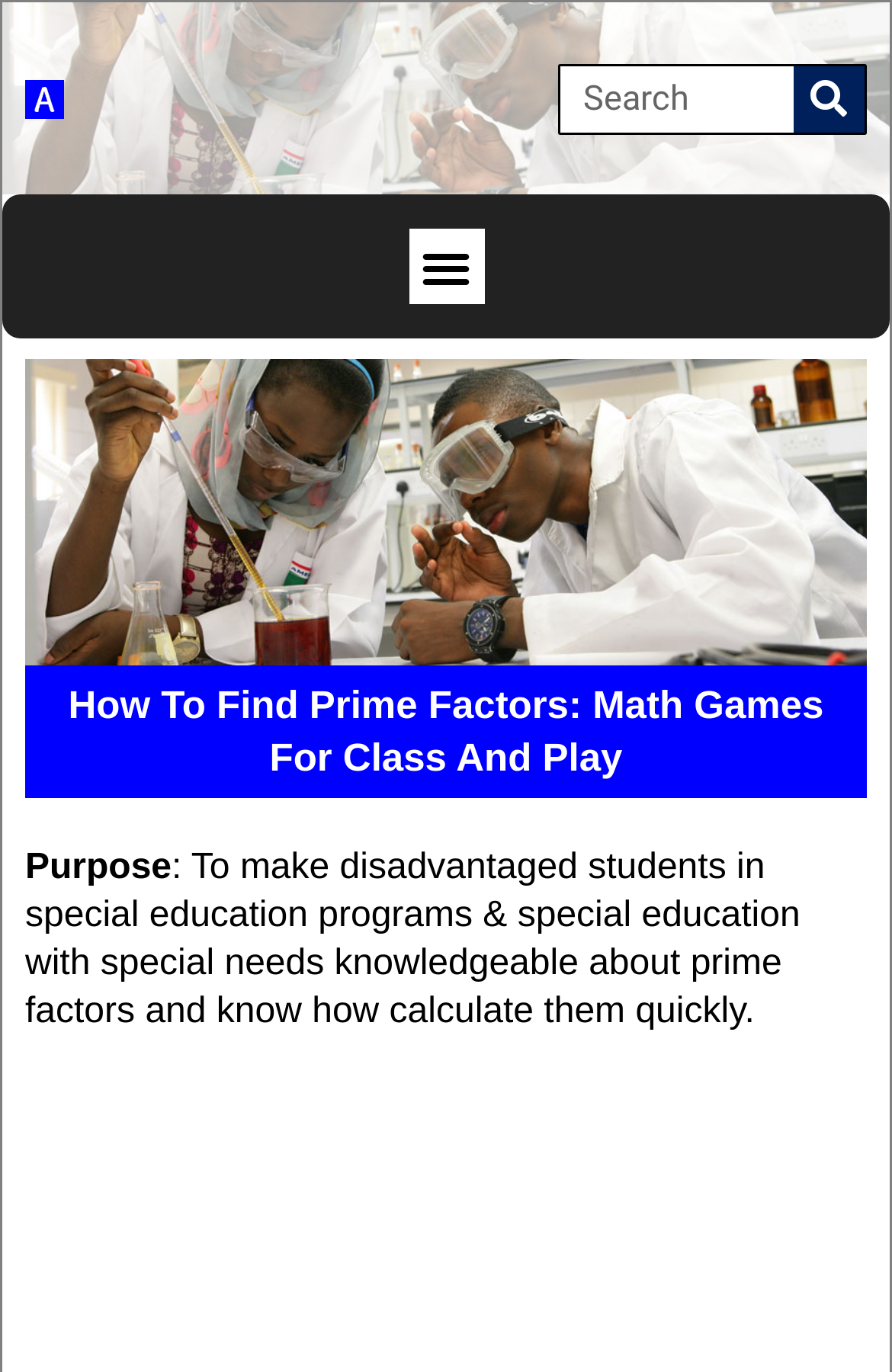Bounding box coordinates are specified in the format (top-left x, top-left y, bottom-right x, bottom-right y). All values are floating point numbers bounded between 0 and 1. Please provide the bounding box coordinate of the region this sentence describes: Search

[0.89, 0.048, 0.969, 0.096]